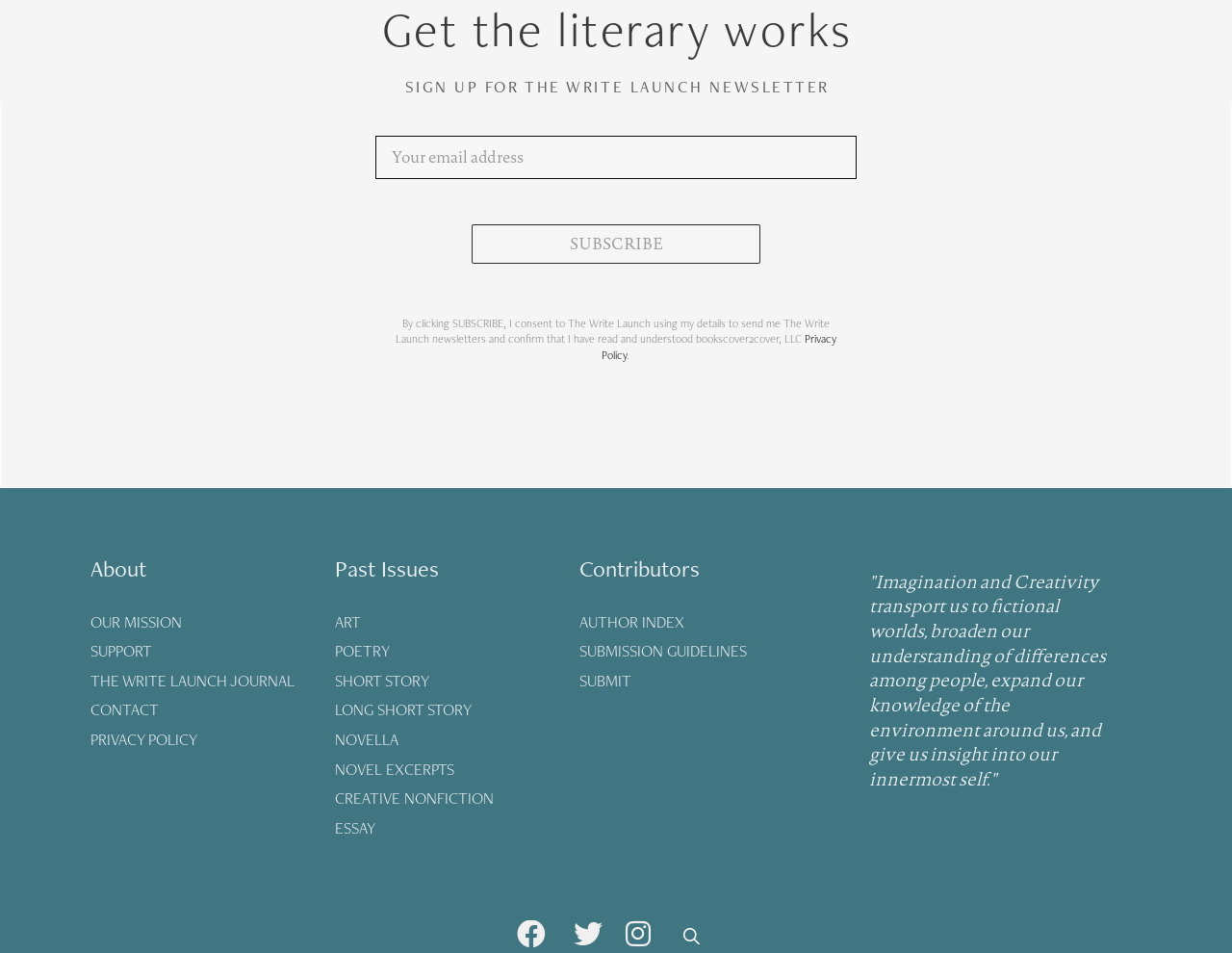Could you highlight the region that needs to be clicked to execute the instruction: "Learn about the mission"?

[0.073, 0.632, 0.265, 0.663]